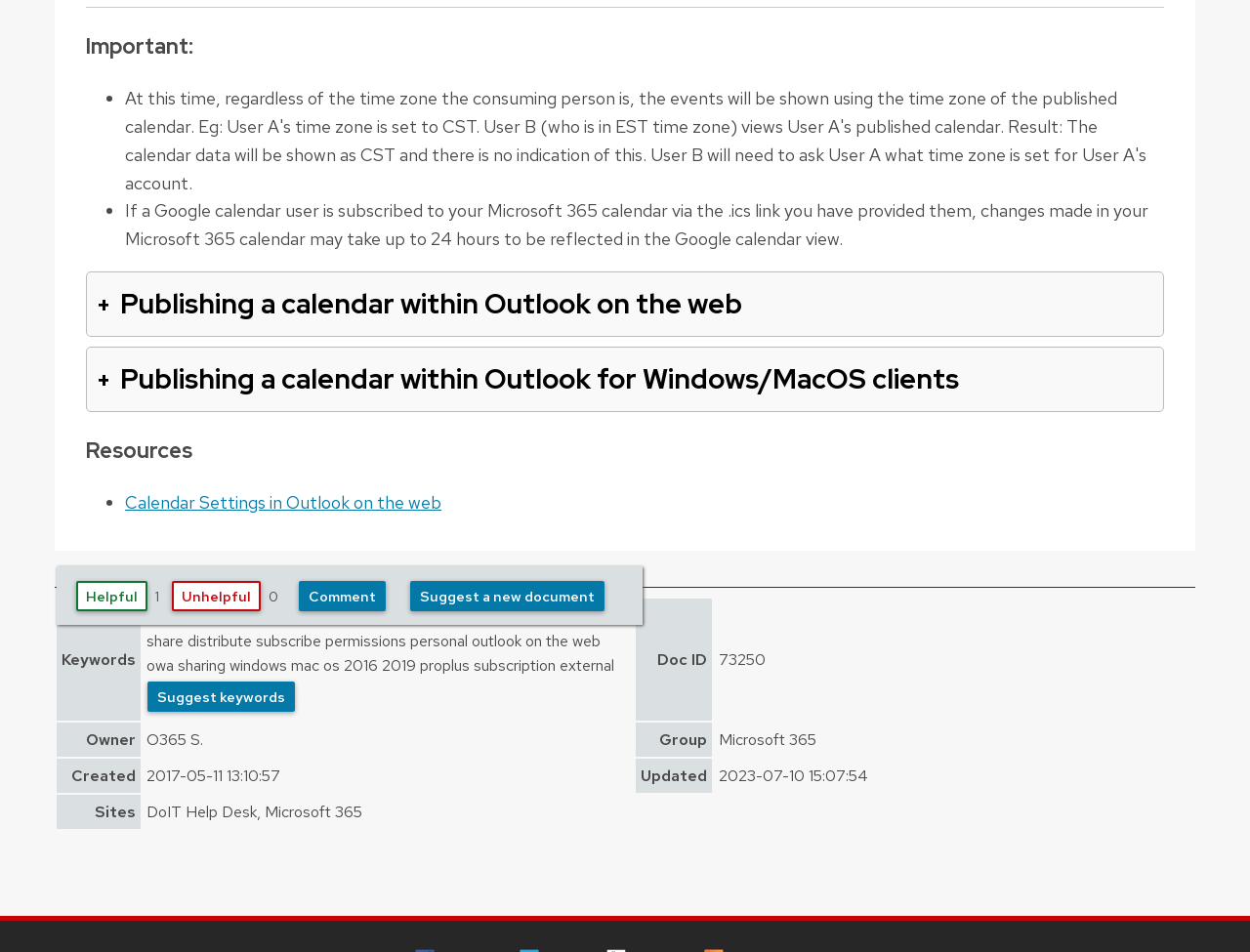Show the bounding box coordinates for the HTML element described as: "value="Helpful"".

[0.061, 0.61, 0.118, 0.642]